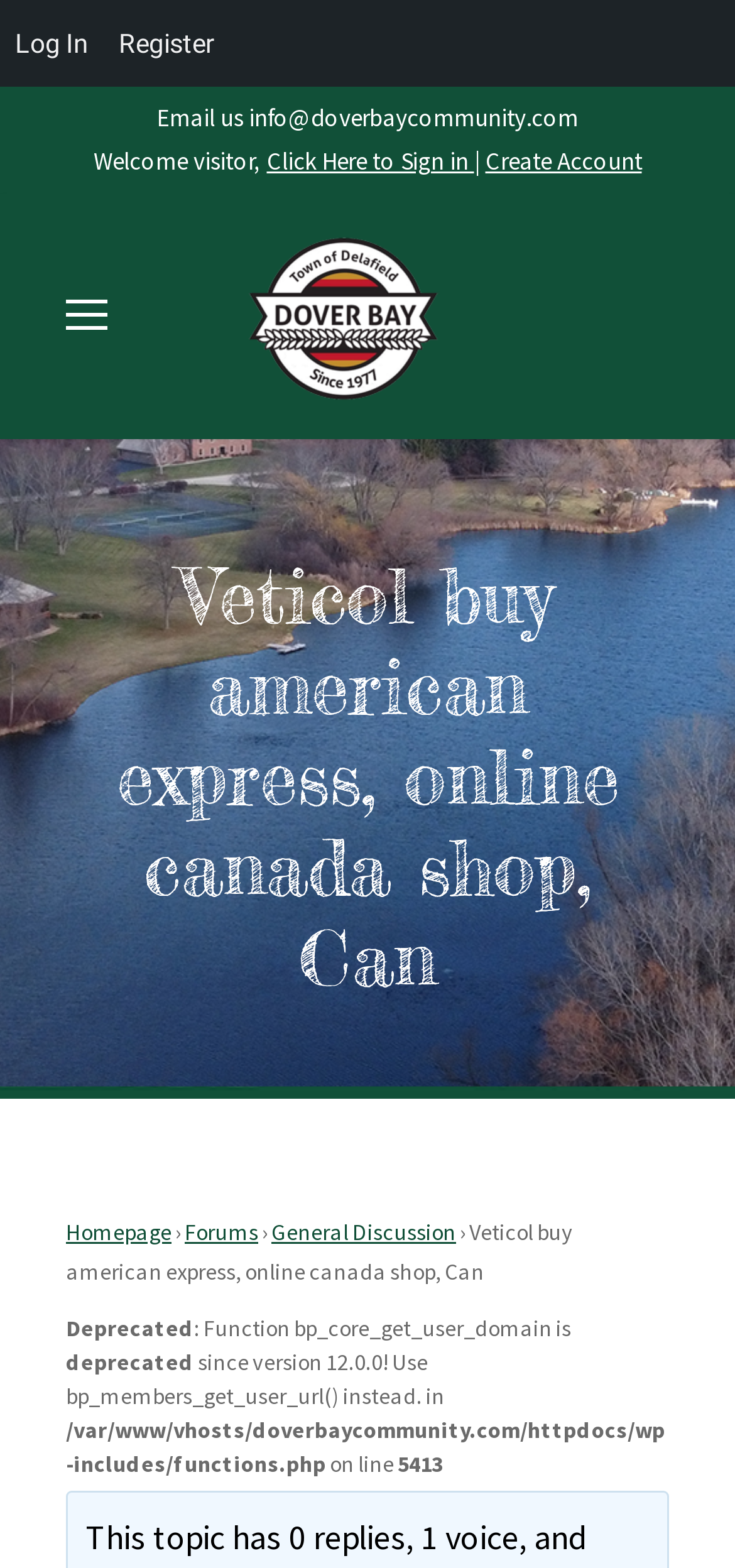Please answer the following question using a single word or phrase: 
What is the email address to contact?

info@doverbaycommunity.com